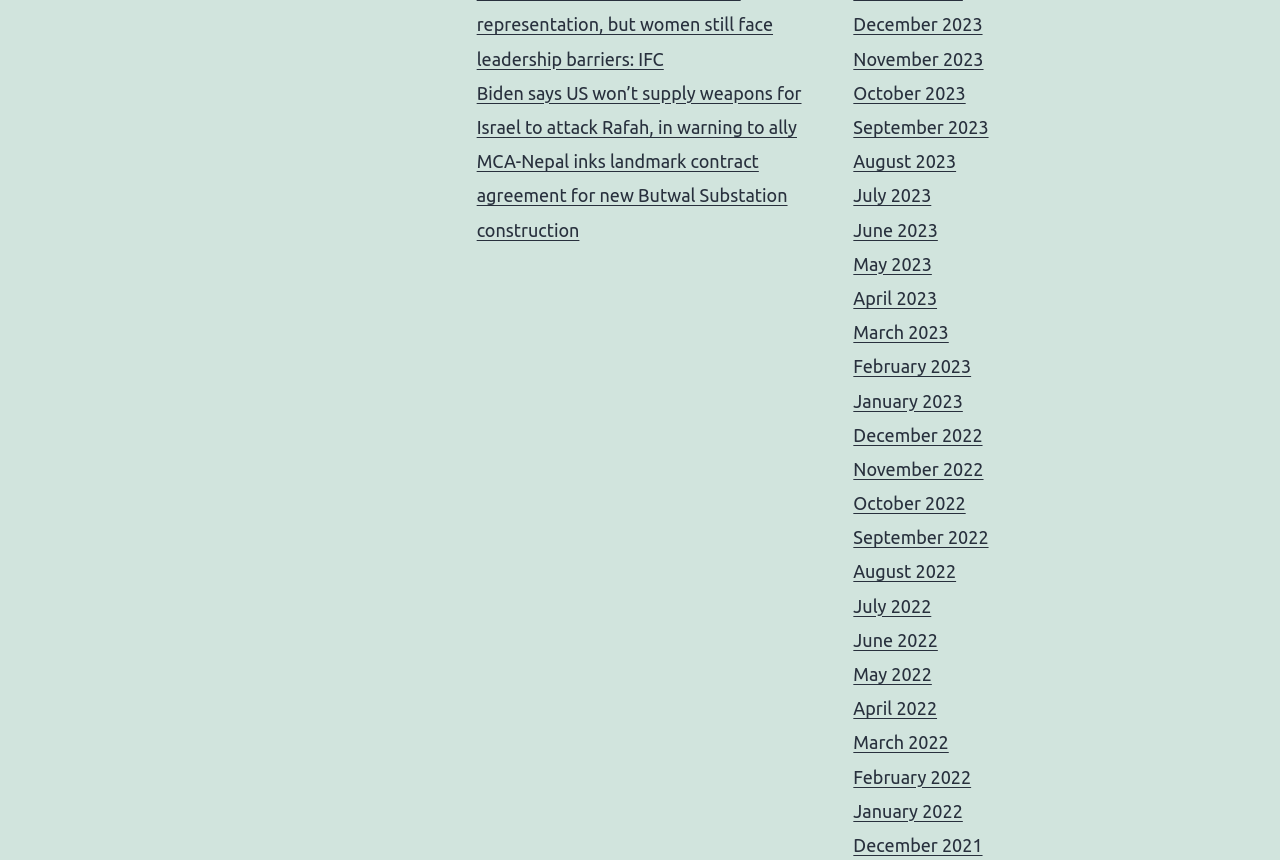Please locate the bounding box coordinates of the element that should be clicked to complete the given instruction: "Browse news for December 2023".

[0.667, 0.017, 0.768, 0.04]